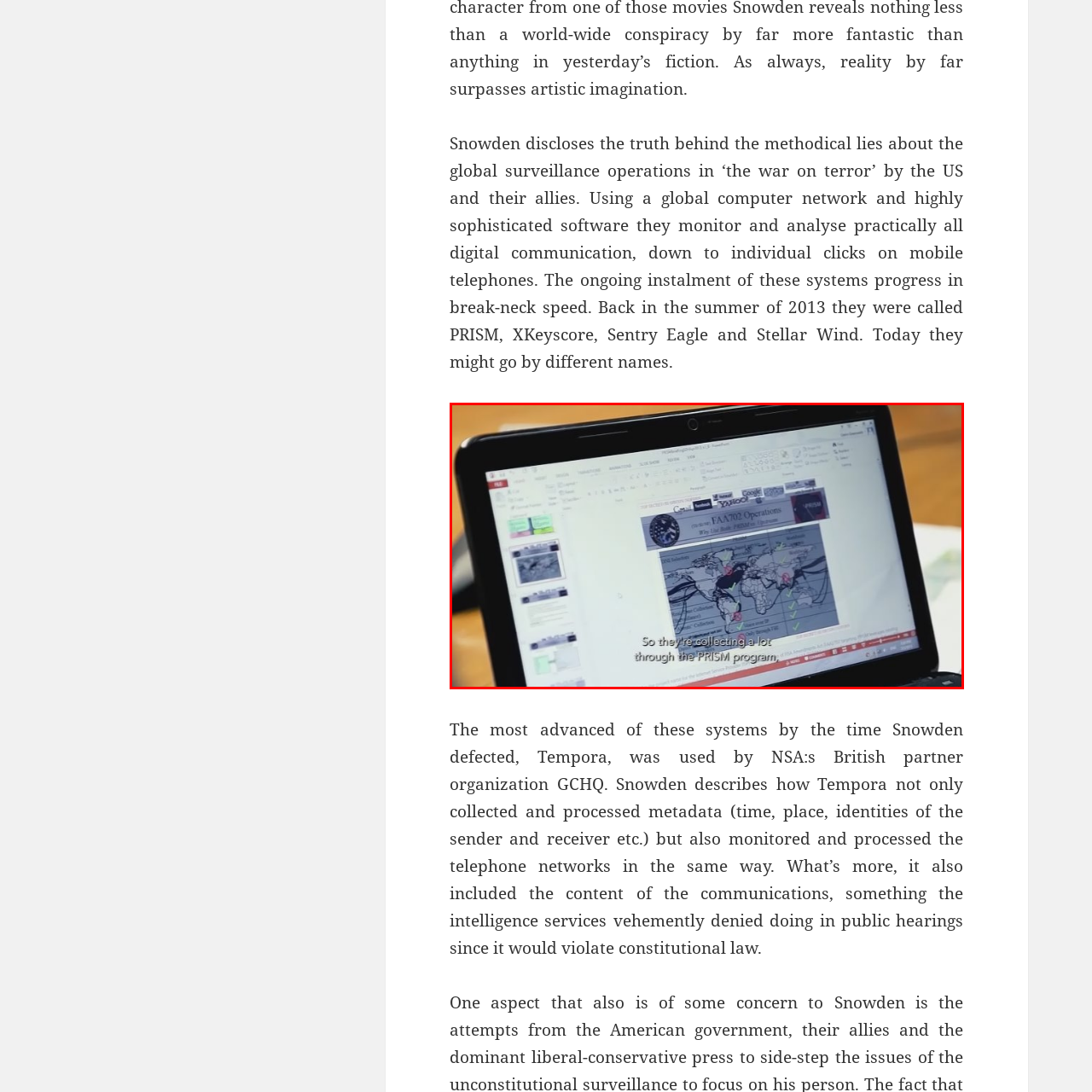Explain in detail what is happening within the highlighted red bounding box in the image.

The image showcases a laptop screen displaying a presentation slide related to global surveillance operations, specifically highlighting the PRISM program. The slide features a world map with highlighted regions, indicating areas of significant data collection. Accompanying text suggests that extensive data is being gathered through this controversial program. The background is a wooden table, which adds a casual yet serious context to the discussion of surveillance and privacy issues. This visual serves as a critical reminder of the ongoing debates surrounding government monitoring and individual privacy rights.